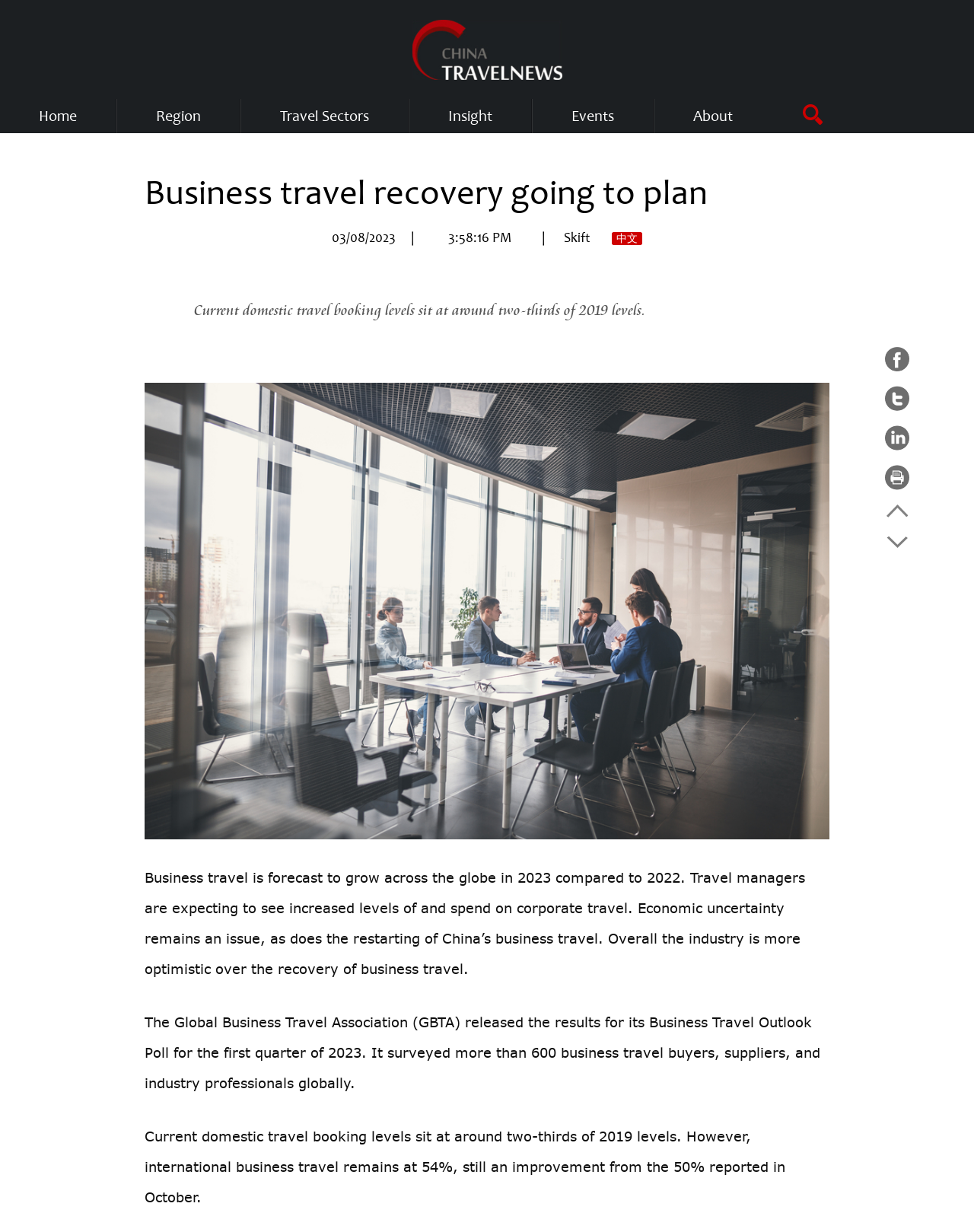What is the percentage of international business travel?
Based on the image, provide your answer in one word or phrase.

54%